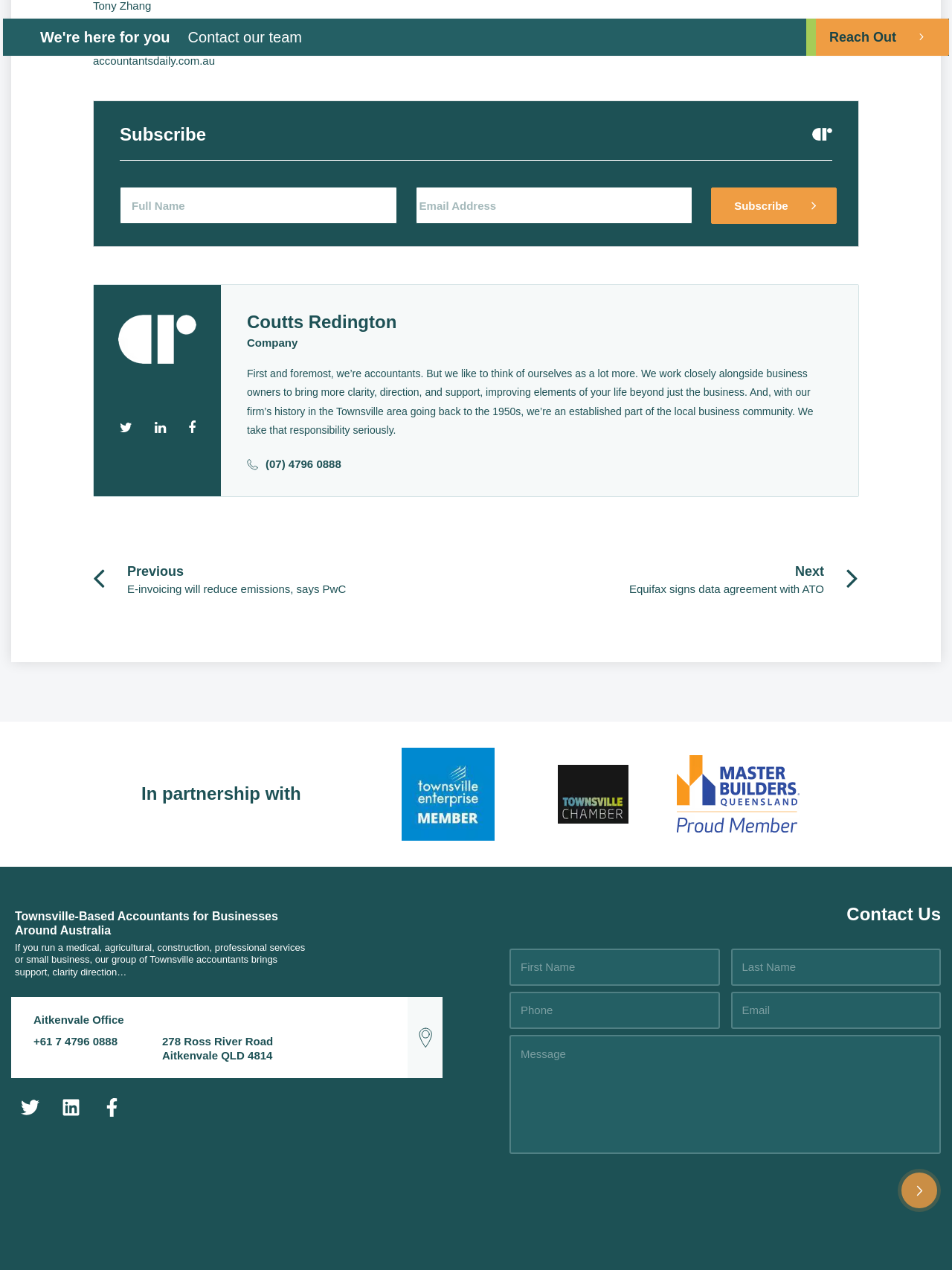What is the purpose of the 'Subscribe' button?
Identify the answer in the screenshot and reply with a single word or phrase.

To subscribe to a newsletter or service